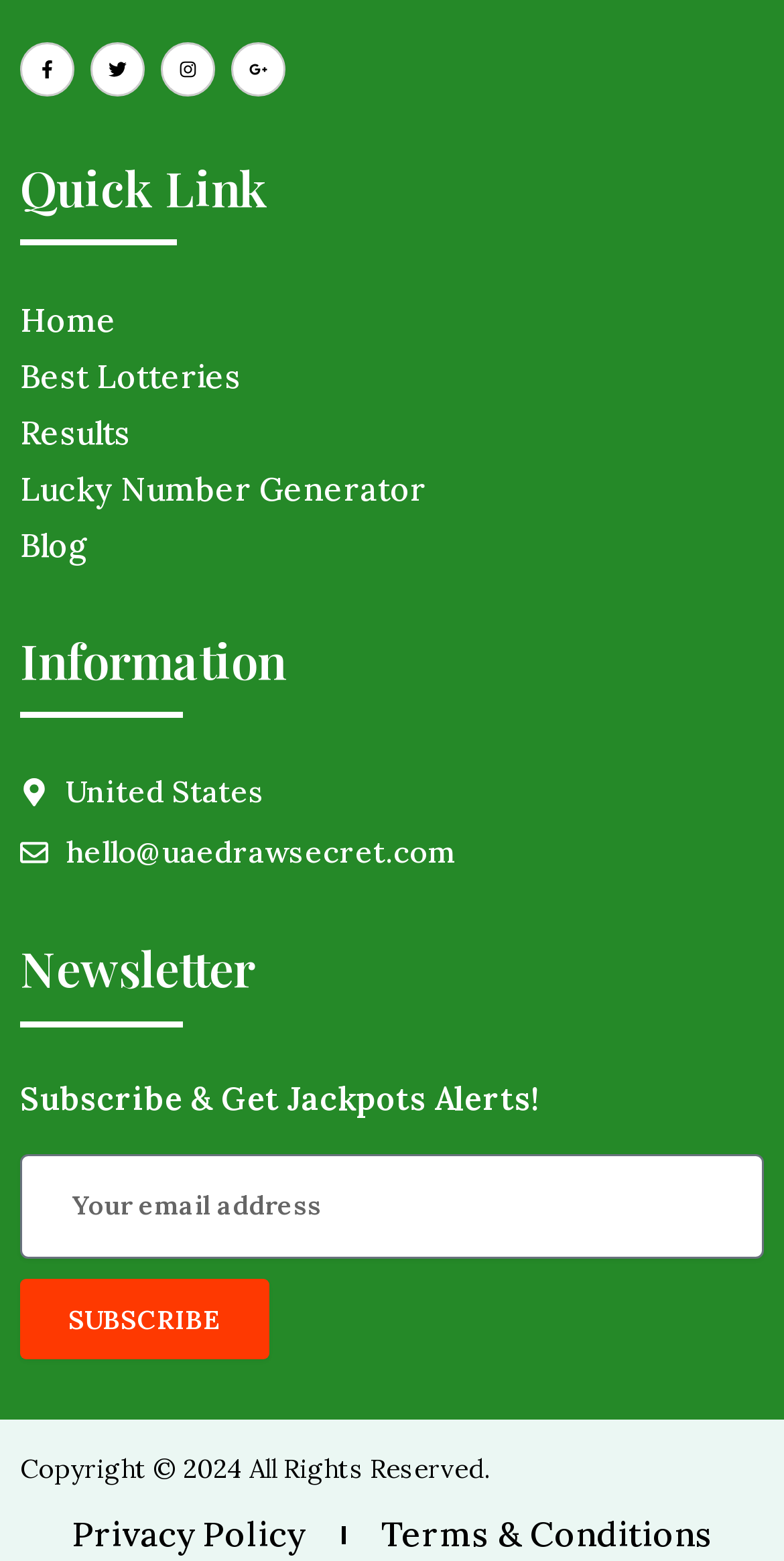What social media platforms are available?
Look at the image and provide a short answer using one word or a phrase.

Facebook, Twitter, Instagram, Google+